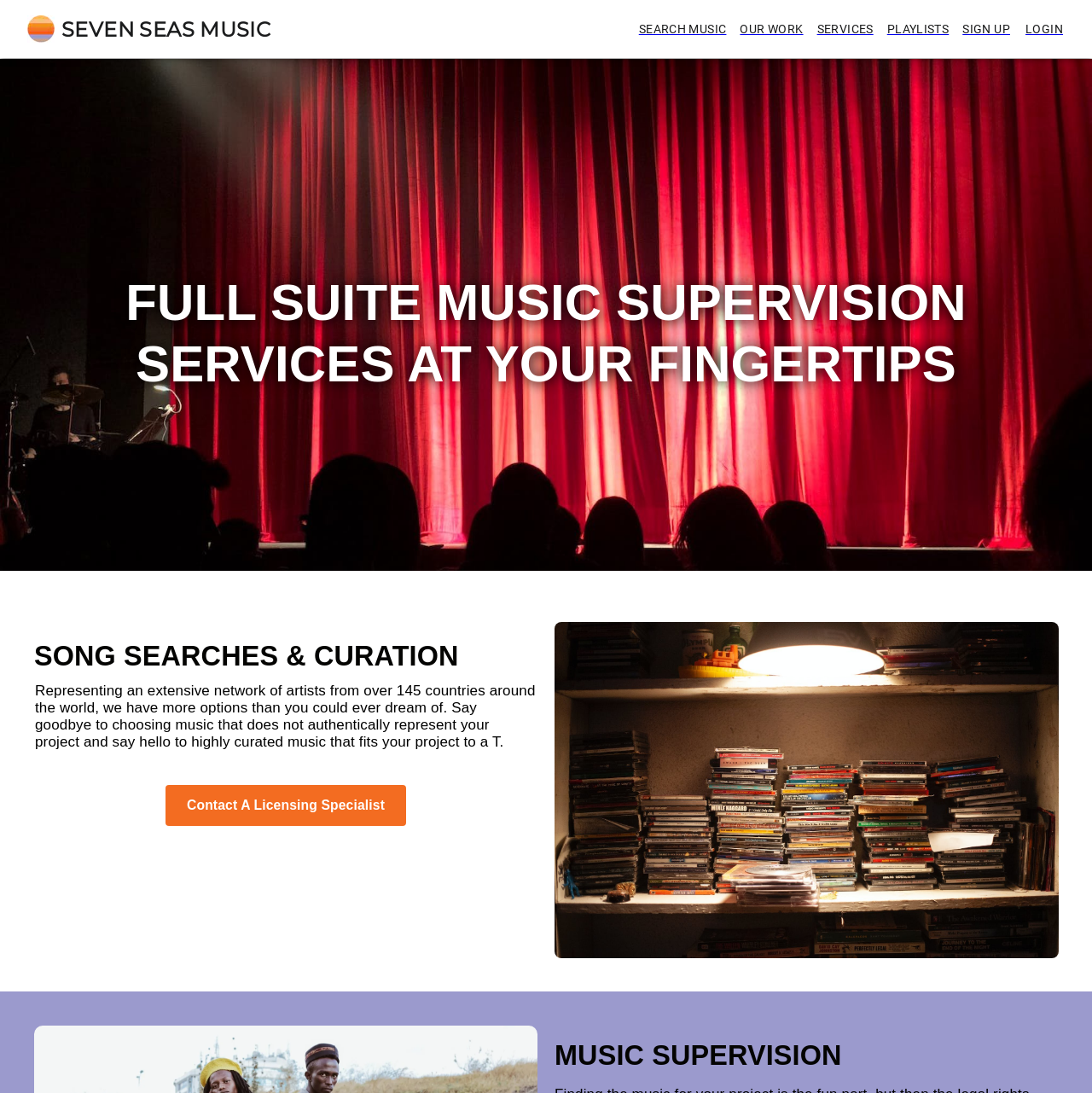What is the purpose of the 'Contact A Licensing Specialist' button?
Look at the screenshot and give a one-word or phrase answer.

To contact a specialist